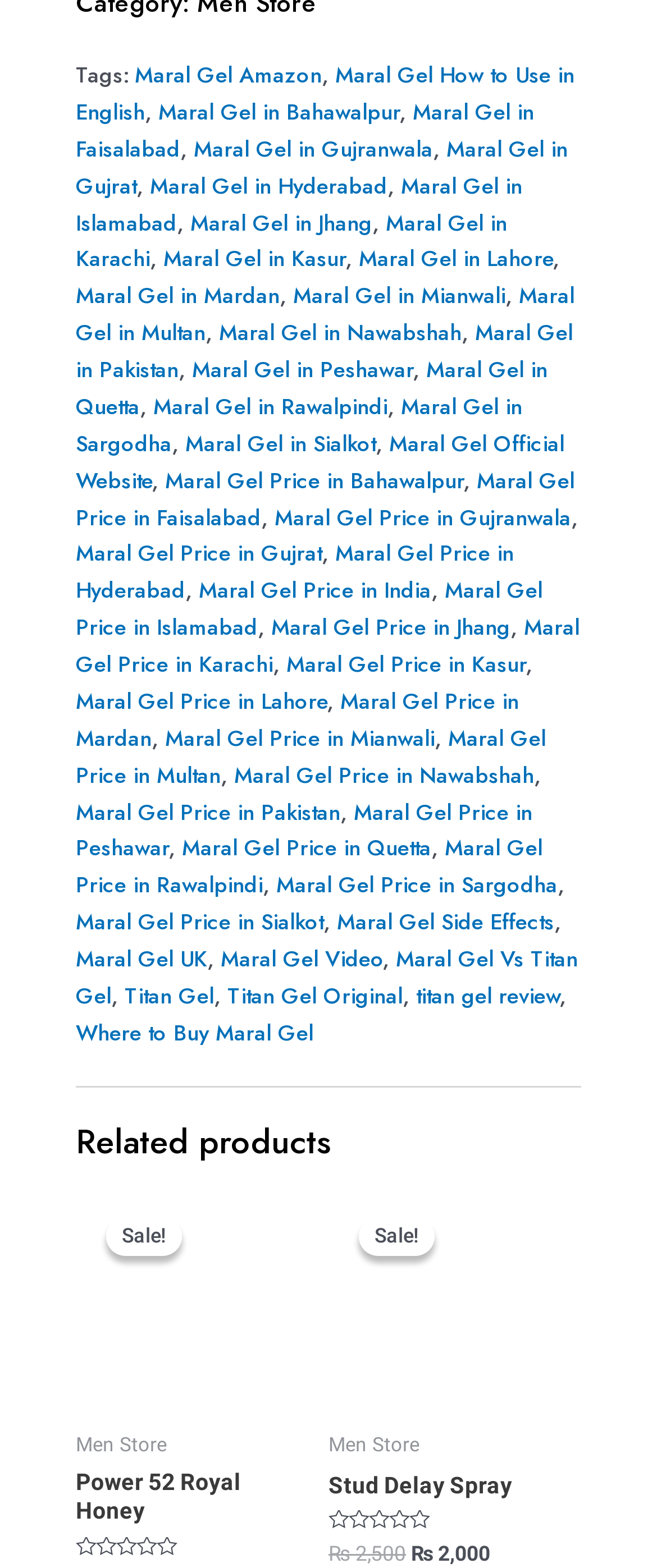Determine the bounding box coordinates of the UI element described by: "Titan Gel".

[0.19, 0.625, 0.326, 0.645]